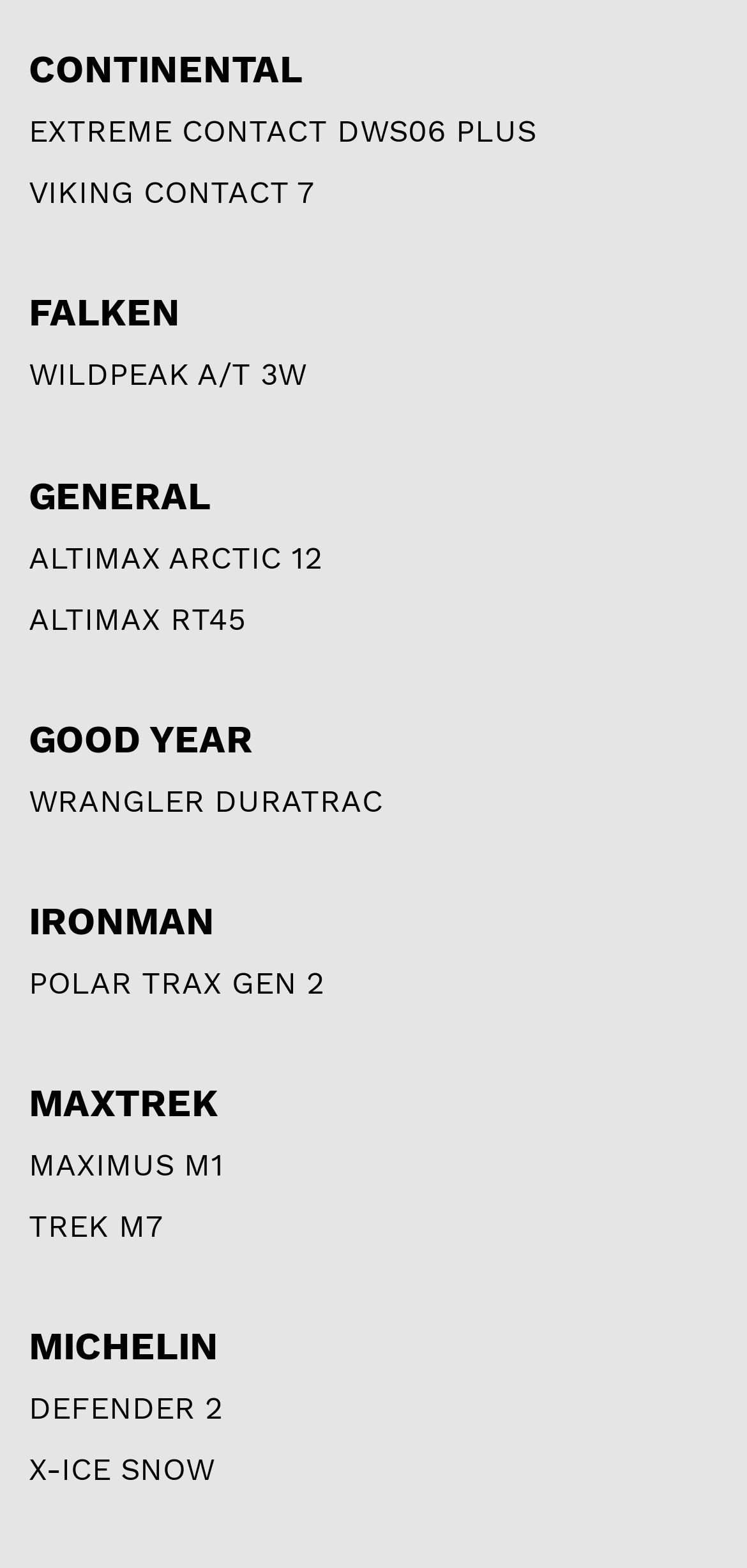What is the last product listed under MICHELIN?
Please craft a detailed and exhaustive response to the question.

The static text 'MICHELIN' is followed by two links: 'DEFENDER 2' and 'X-ICE SNOW'. Therefore, X-ICE SNOW is the last product listed under MICHELIN.